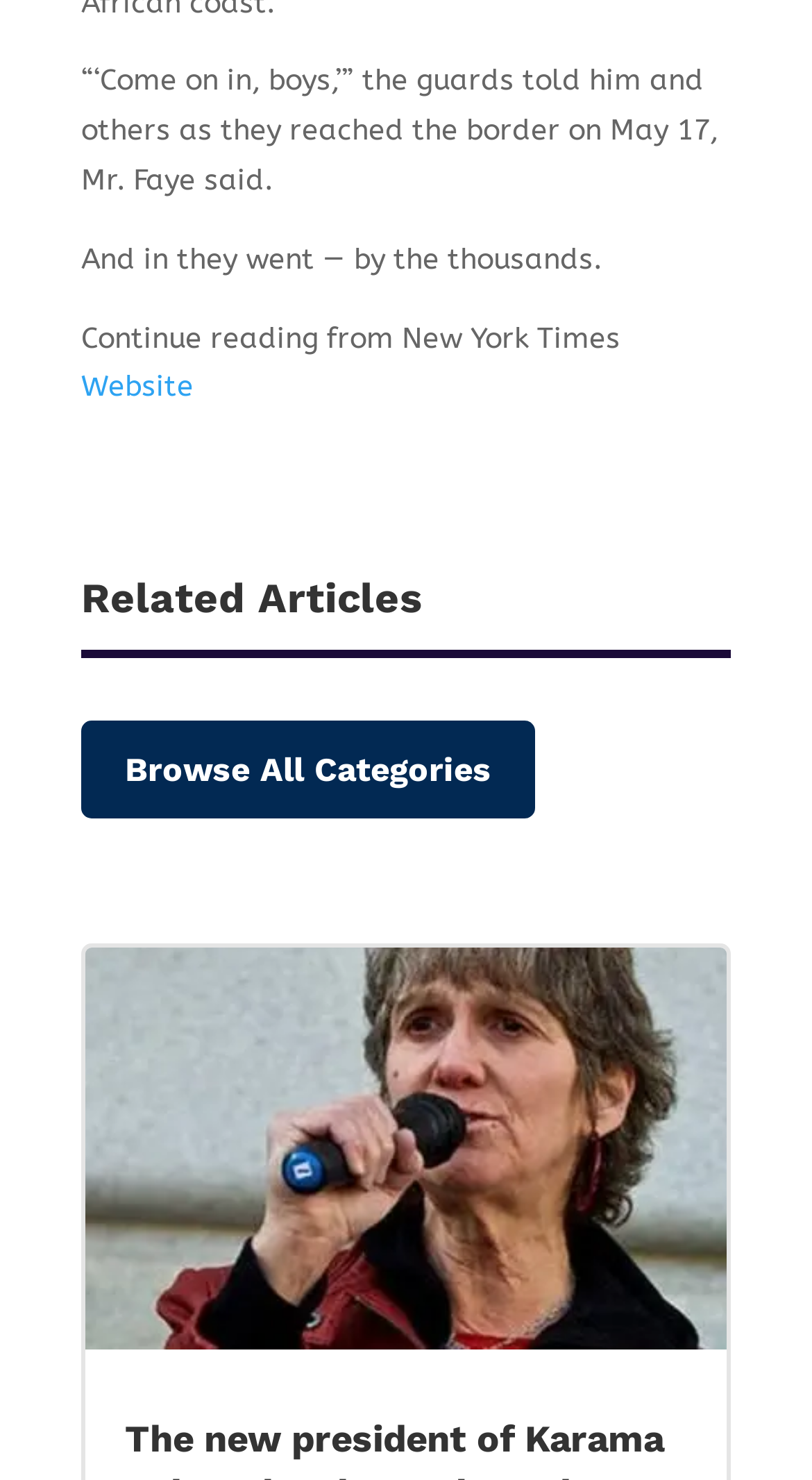Answer briefly with one word or phrase:
What is the content type of the element with the text 'The new president of Karama Sahara has been elected'?

Image and link